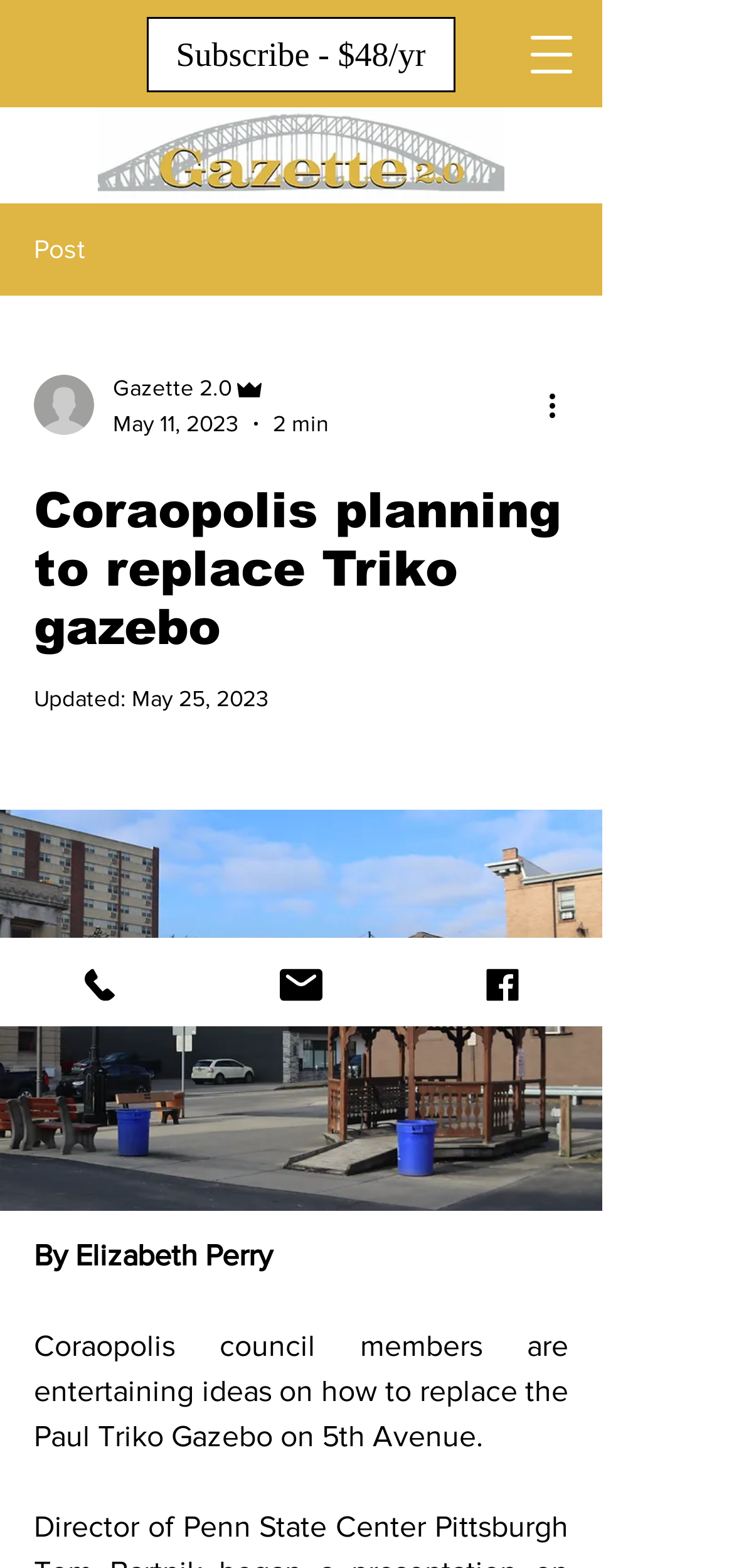What is the topic of discussion in the article?
Please interpret the details in the image and answer the question thoroughly.

The main heading of the article is 'Coraopolis planning to replace Triko gazebo' which indicates that the topic of discussion is about replacing the Triko gazebo.